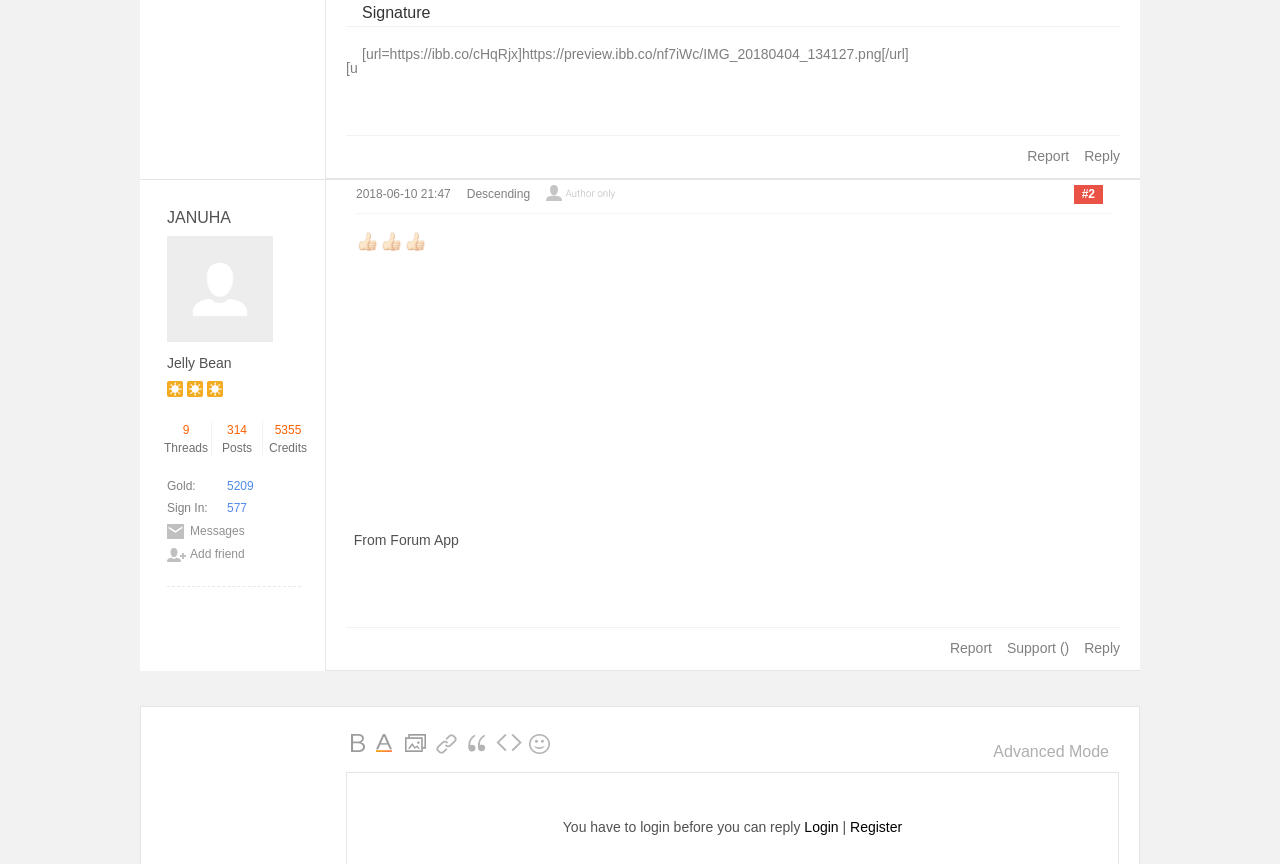What is the sign in count of the user?
Using the visual information from the image, give a one-word or short-phrase answer.

577